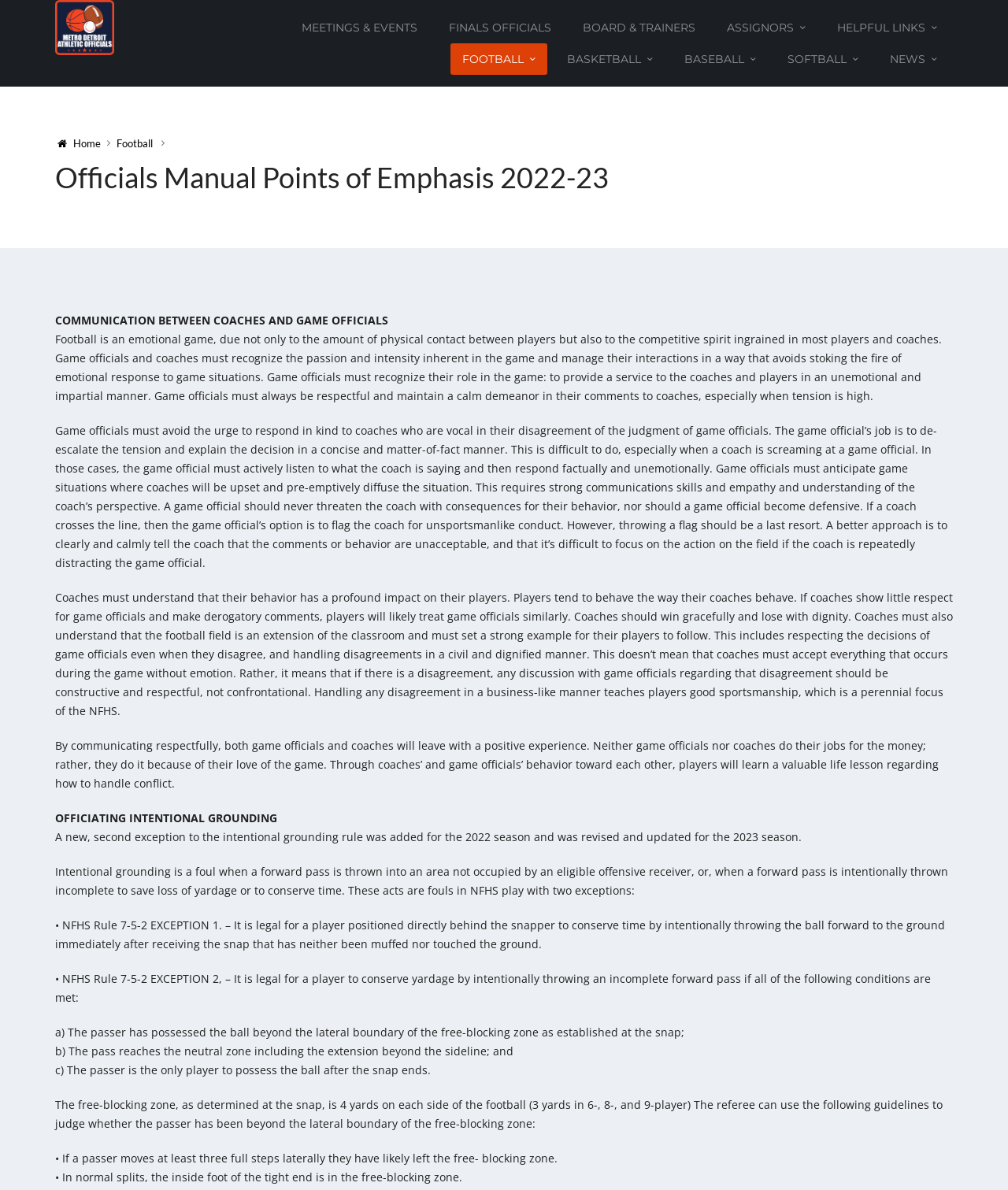Please identify the bounding box coordinates of where to click in order to follow the instruction: "Click on the 'Metro Detroit Athletic Officials' link".

[0.055, 0.016, 0.113, 0.028]